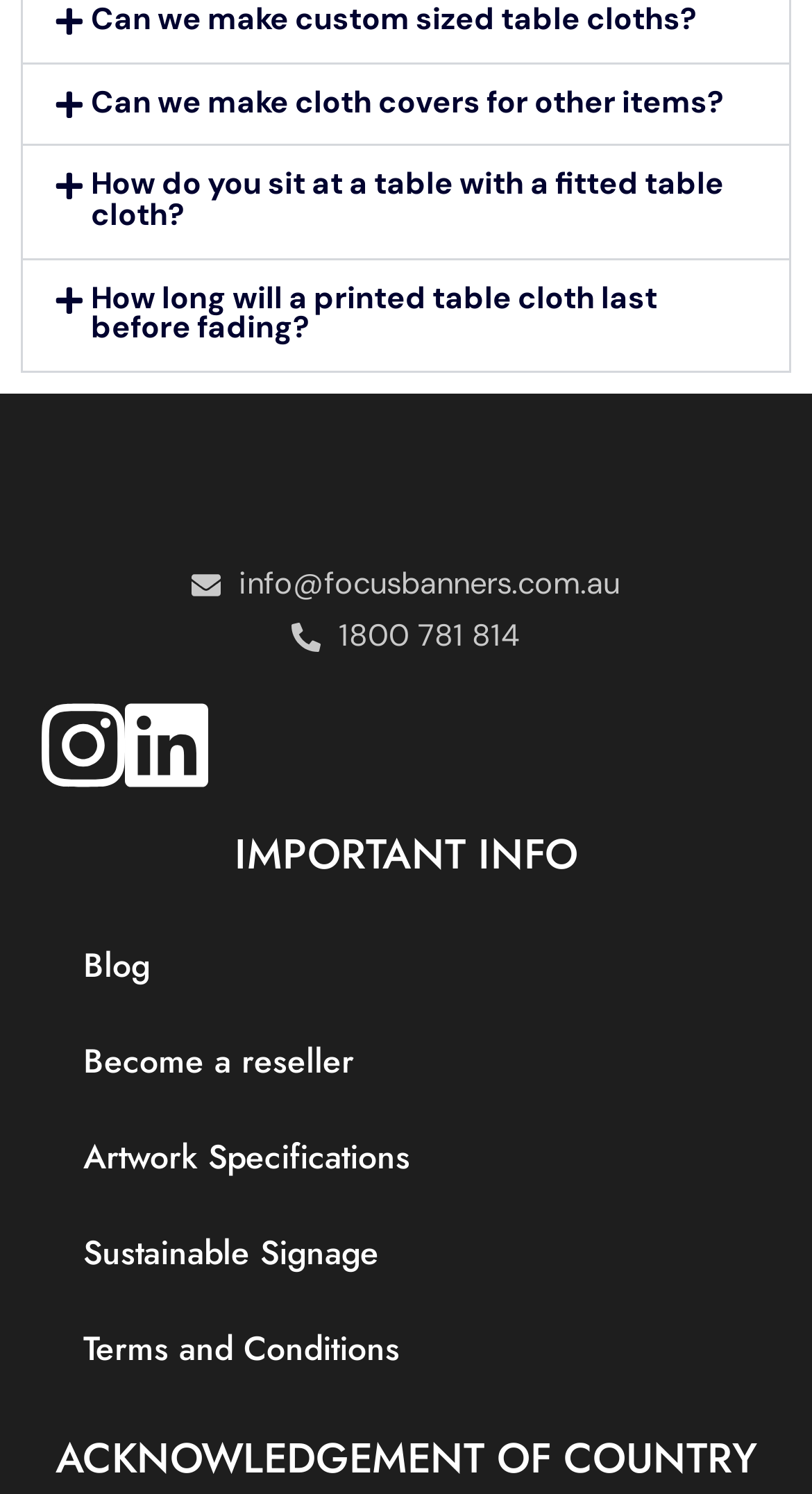What is the theme of the signage mentioned?
Using the information from the image, provide a comprehensive answer to the question.

I found the theme of the signage by looking at the static text elements on the webpage, where I saw a text with the content 'Sustainable Signage'.